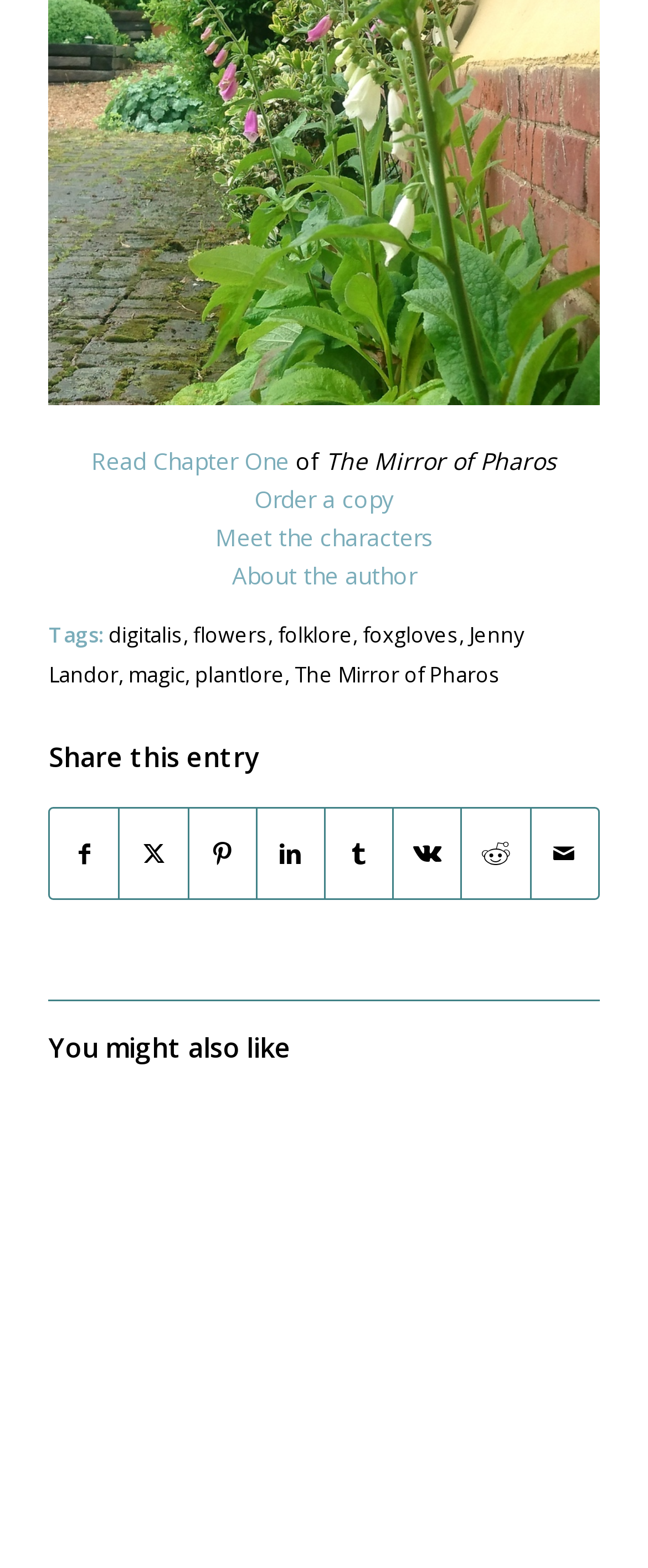Locate the bounding box coordinates of the area to click to fulfill this instruction: "Read chapter one". The bounding box should be presented as four float numbers between 0 and 1, in the order [left, top, right, bottom].

[0.141, 0.284, 0.446, 0.304]